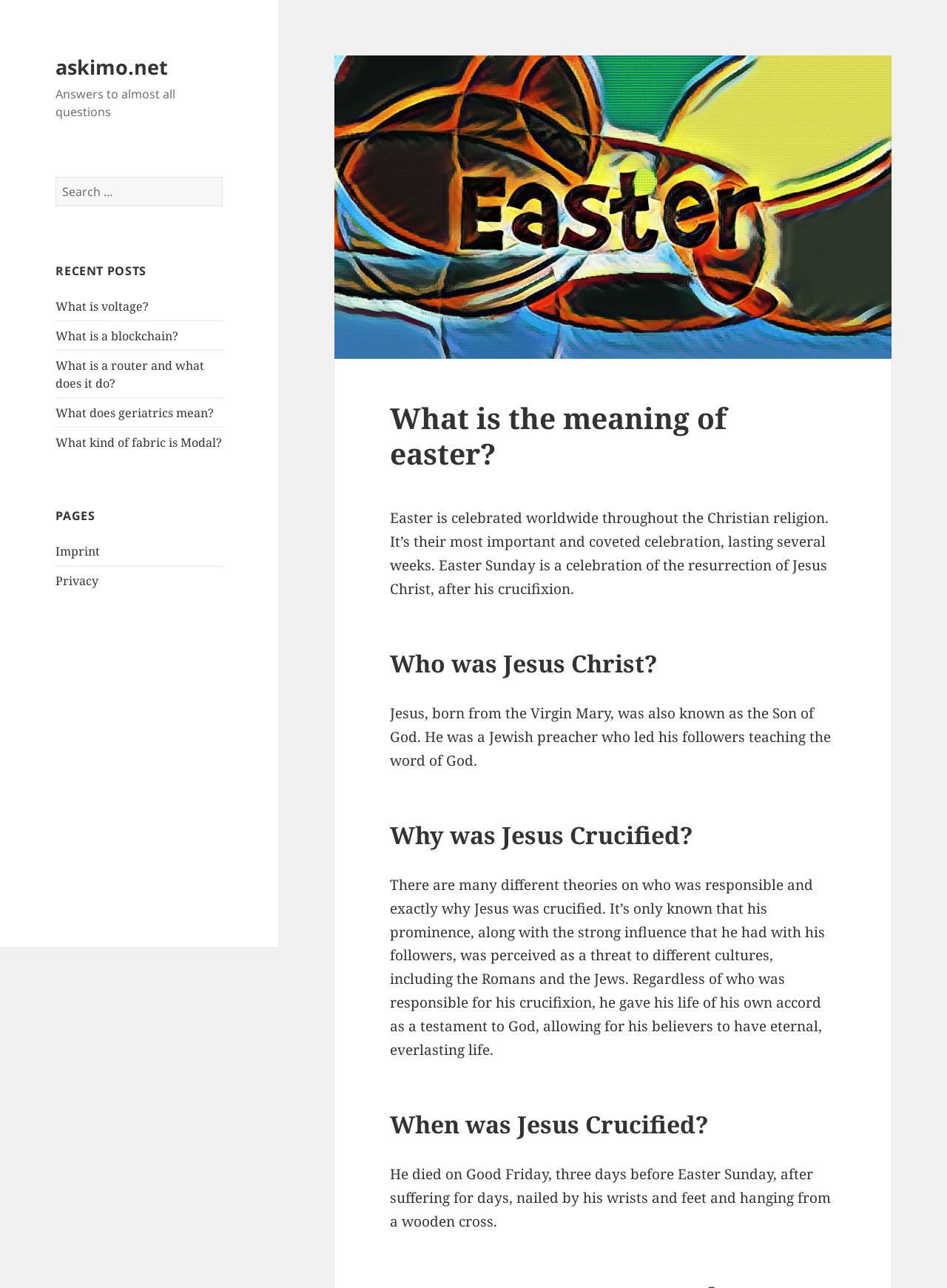Give the bounding box coordinates for this UI element: "What is voltage?". The coordinates should be four float numbers between 0 and 1, arranged as [left, top, right, bottom].

[0.059, 0.231, 0.157, 0.244]